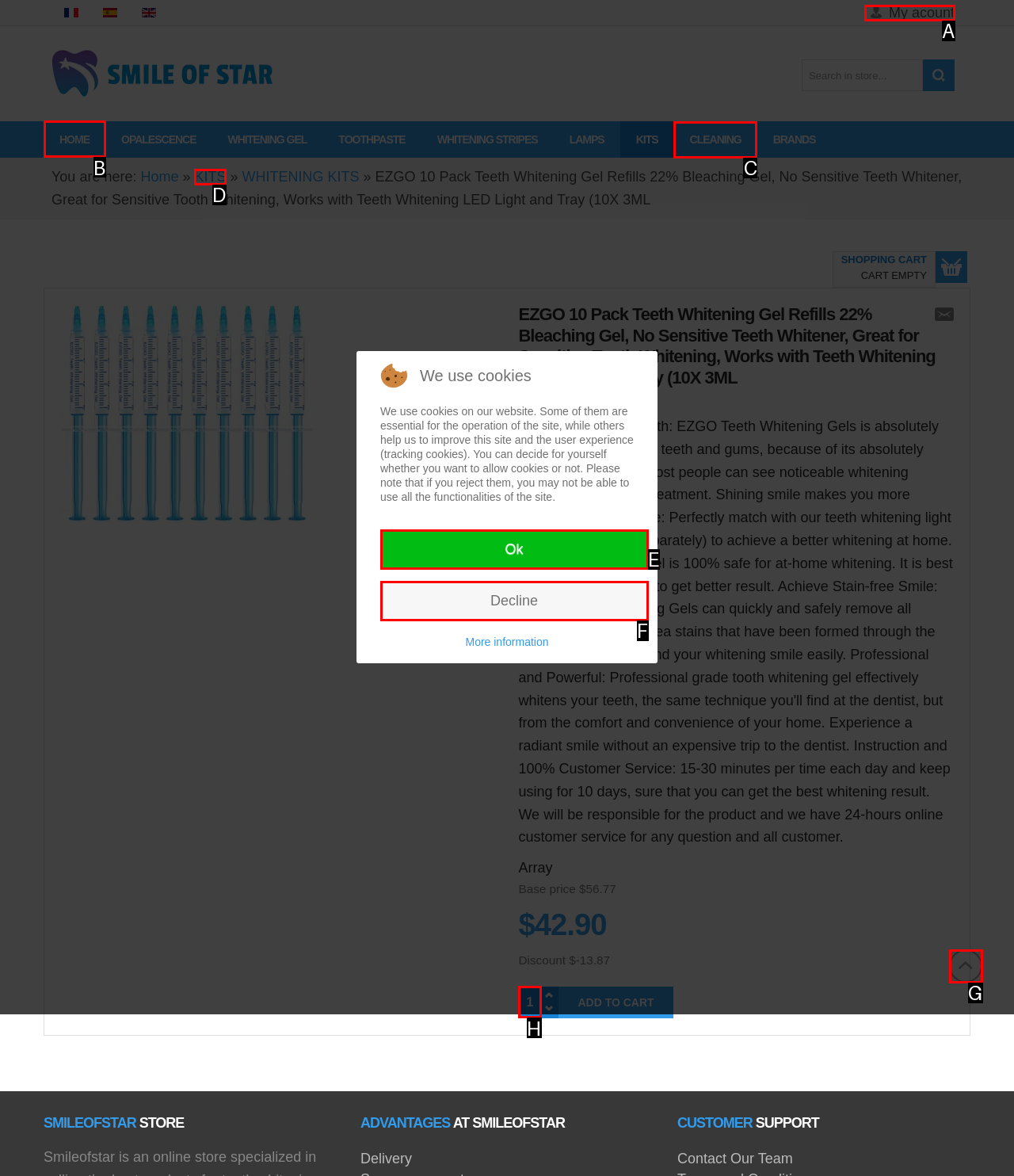Identify the correct UI element to click to follow this instruction: Go to Home page
Respond with the letter of the appropriate choice from the displayed options.

B